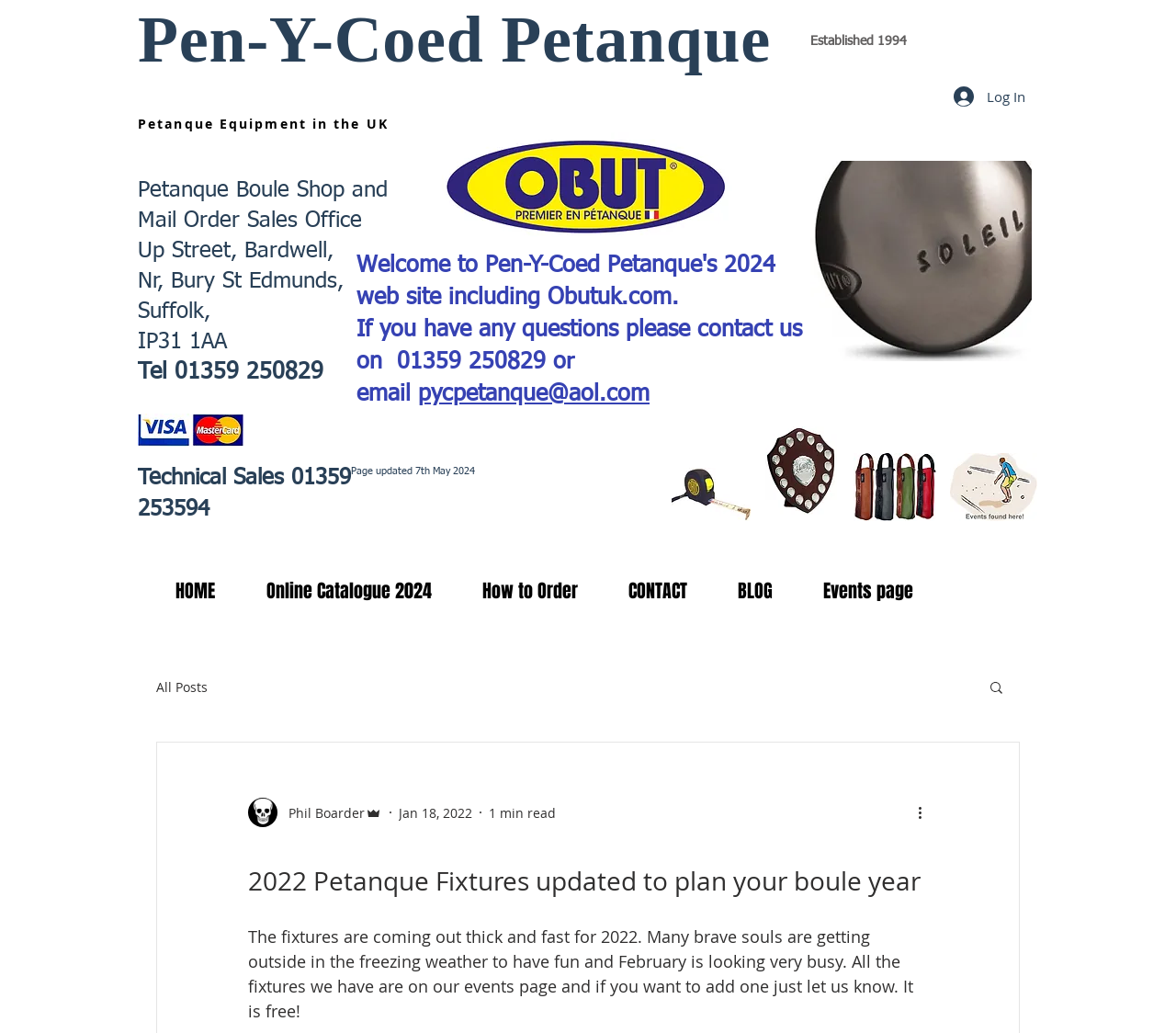Answer briefly with one word or phrase:
What is the email address for contacting the petanque club?

pycpetanque@aol.com